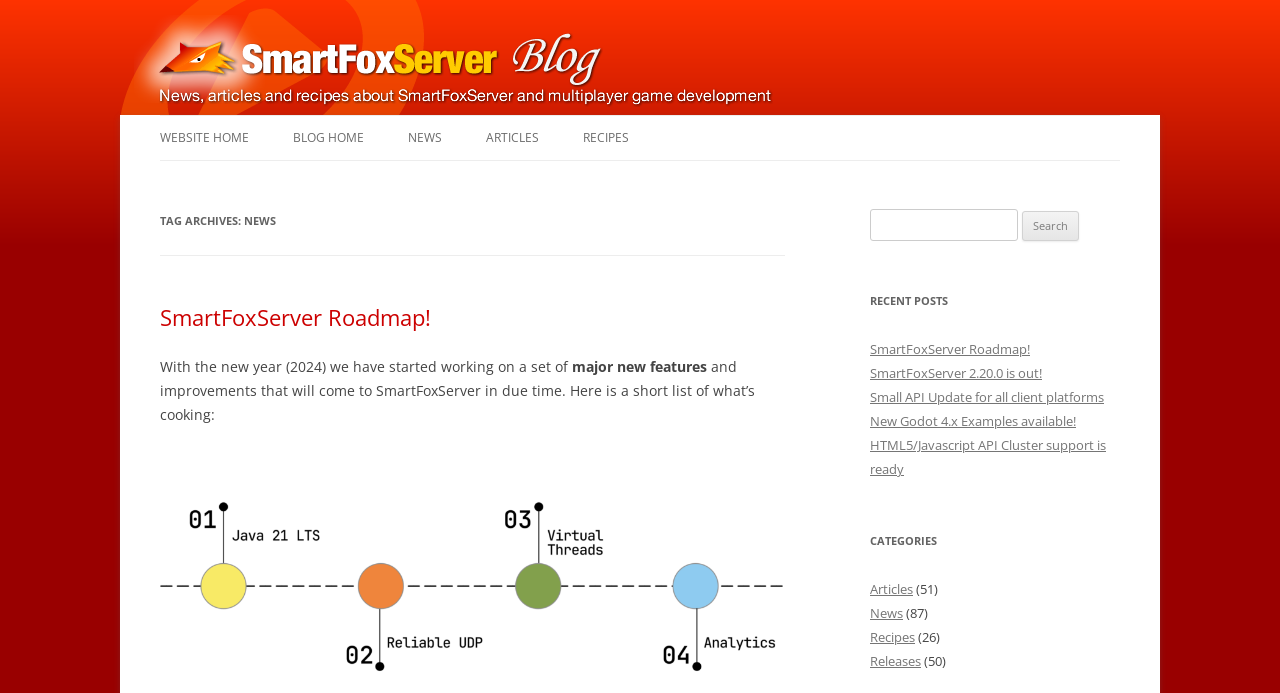Elaborate on the information and visuals displayed on the webpage.

The webpage is a blog page for SmartFoxServer, with a focus on news and updates related to the platform. At the top of the page, there are several links, including "Skip to content", "WEBSITE HOME", "BLOG HOME", "NEWS", "RELEASES", "ARTICLES", and "RECIPES", which are positioned horizontally across the top of the page.

Below the top links, there is a header section with the title "TAG ARCHIVES: NEWS". Underneath this header, there is a subheading "SmartFoxServer Roadmap!" which is a link to a specific article. The article's summary is provided, stating that the new year (2024) has brought new features and improvements to SmartFoxServer, with a list of what's coming.

To the right of the article summary, there is a search bar with a label "Search for:" and a text input field. Below the search bar, there is a heading "RECENT POSTS" followed by a list of five links to recent articles, including "SmartFoxServer Roadmap!", "SmartFoxServer 2.20.0 is out!", and others.

Further down the page, there is a heading "CATEGORIES" followed by a list of links to categories, including "Articles", "News", "Recipes", and "Releases", each with a corresponding number of posts in parentheses.